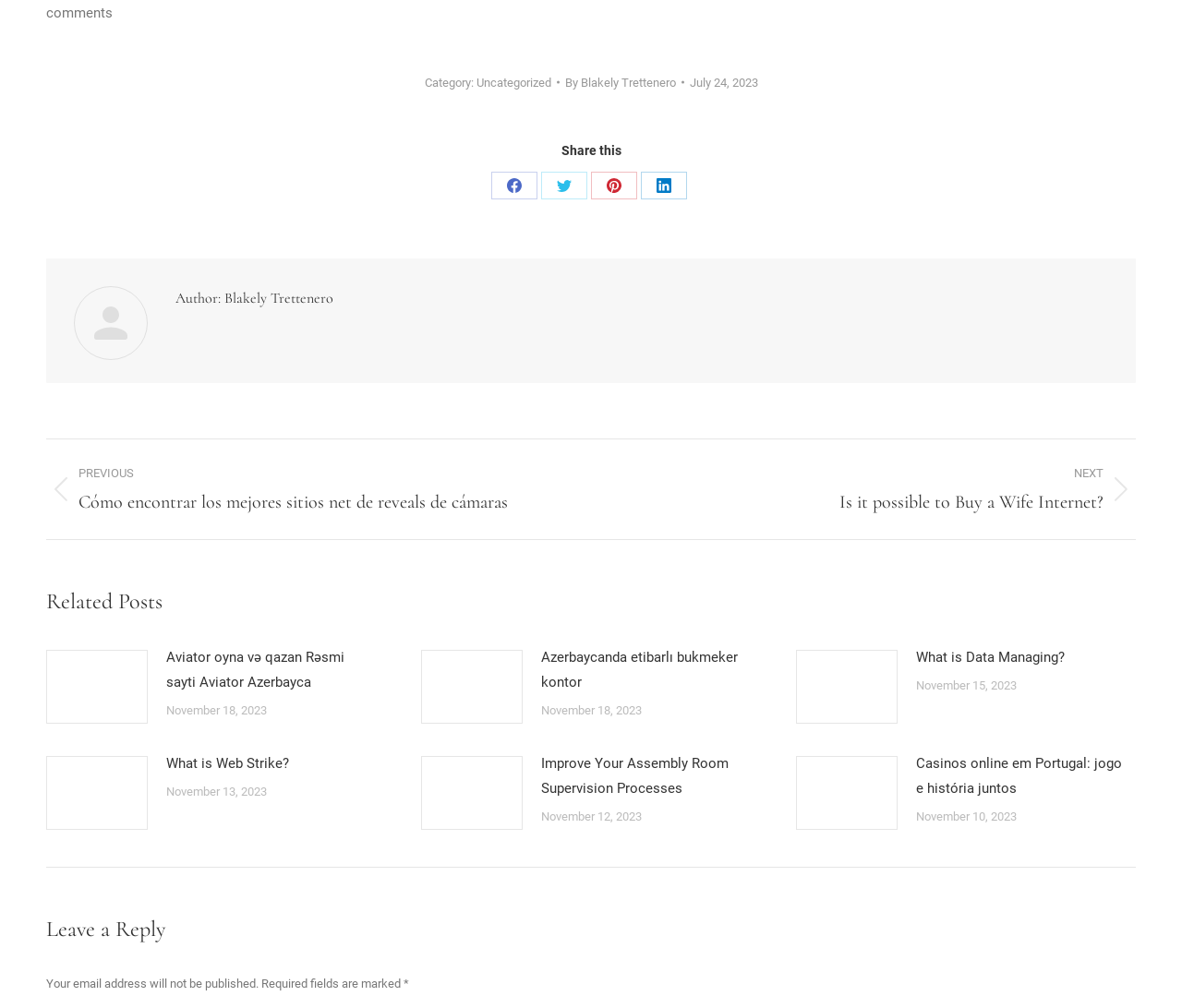Determine the bounding box coordinates of the target area to click to execute the following instruction: "Share on Twitter."

[0.458, 0.17, 0.497, 0.198]